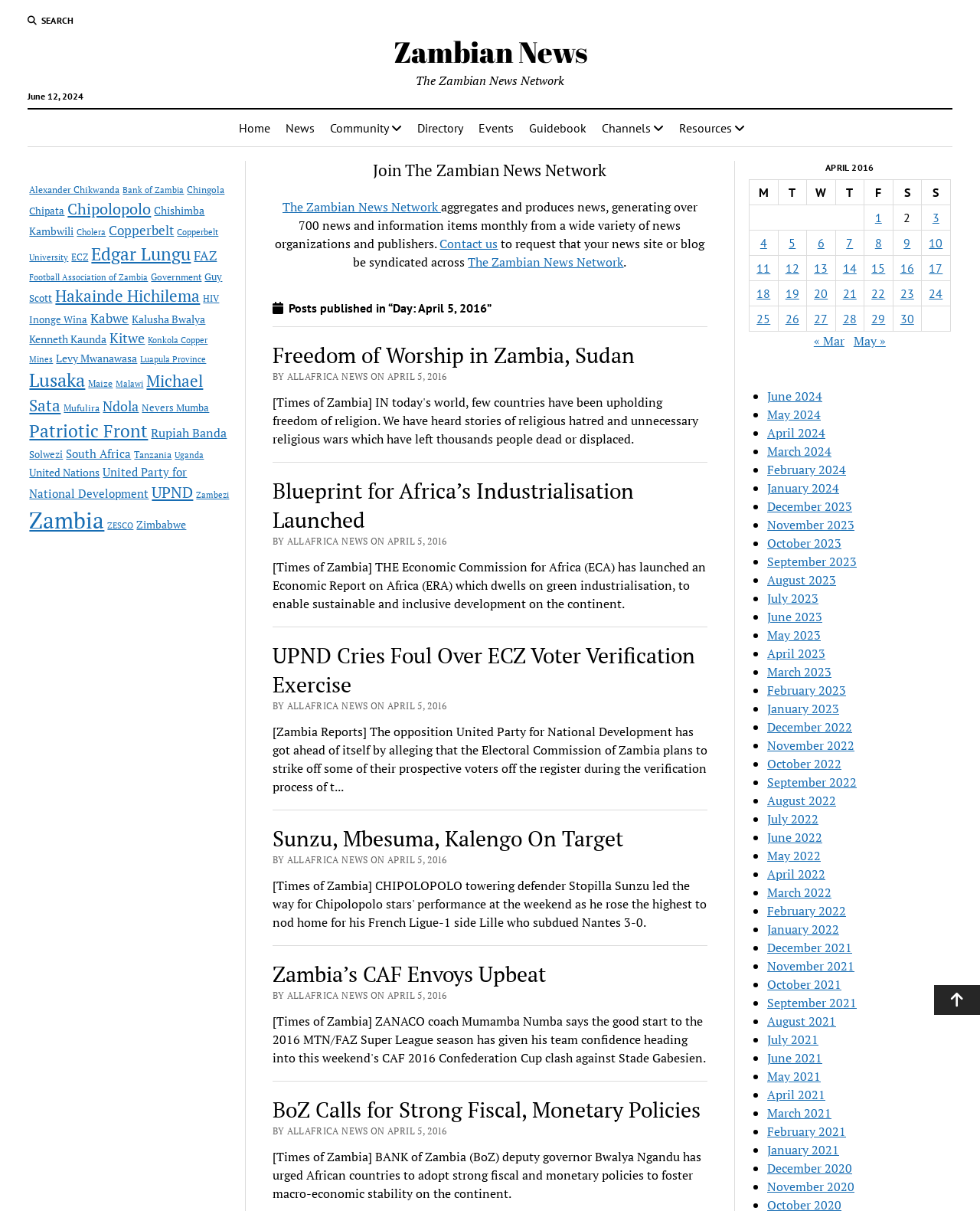Specify the bounding box coordinates of the area to click in order to execute this command: 'Search for something'. The coordinates should consist of four float numbers ranging from 0 to 1, and should be formatted as [left, top, right, bottom].

[0.028, 0.011, 0.076, 0.023]